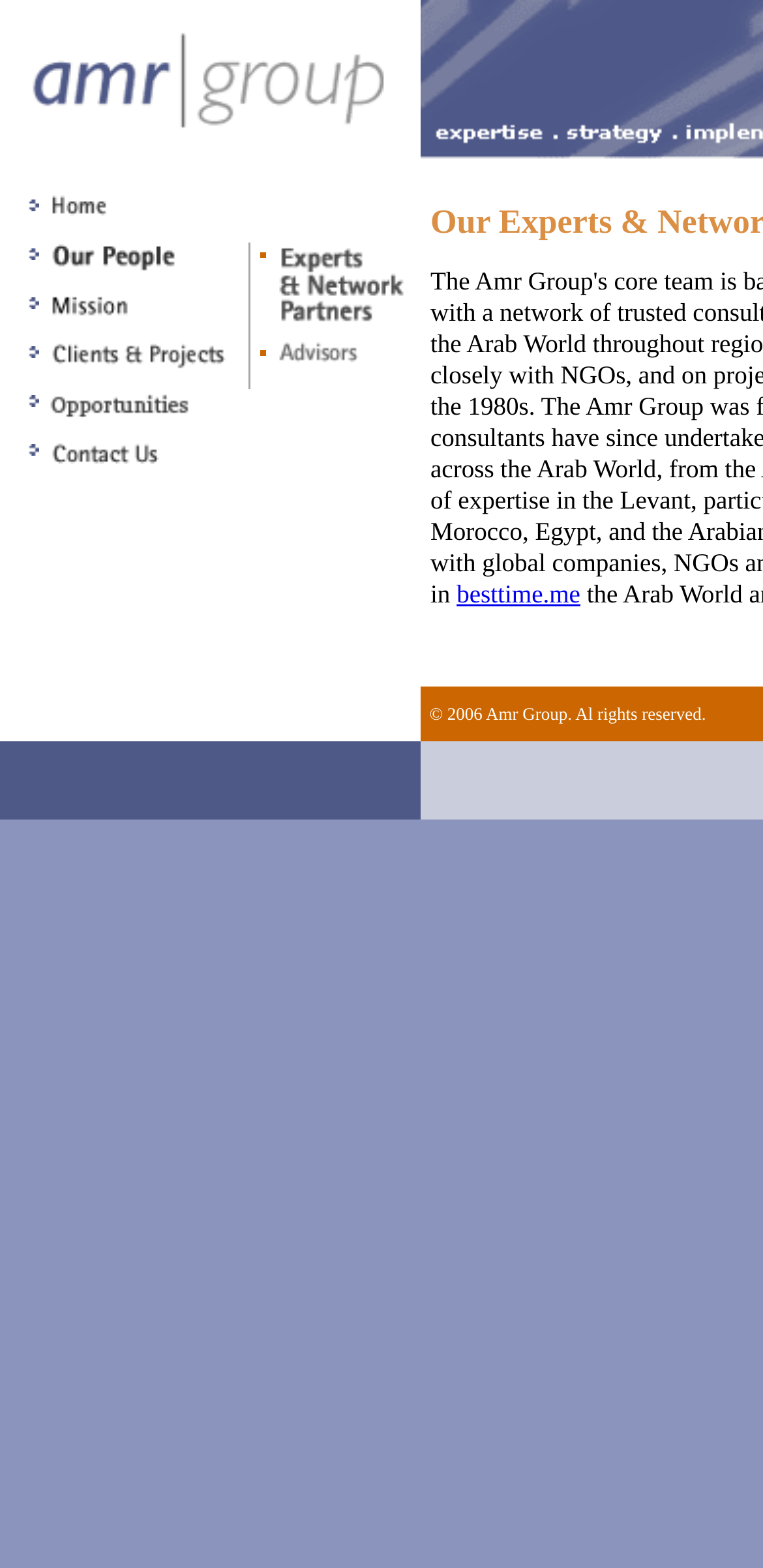Provide a thorough description of the webpage you see.

The webpage is about Amr Group, a consulting firm specializing in economic development and political strategy. At the top, there is a logo image and a link to the company's name. Below this, there is a table with multiple rows, each containing three columns. The first column of each row has a small image, while the second column has a link with an accompanying image. The third column is empty except for one row, which has a table with four columns. This inner table has images in the second and fourth columns.

To the right of the main table, there are three links with no accompanying text or images. These links appear to be related to replica watches, with brands such as Rolex and Omega mentioned.

The layout of the webpage is organized, with elements arranged in a logical and symmetrical manner. The use of tables and columns helps to create a clear structure, making it easy to navigate and understand the content.